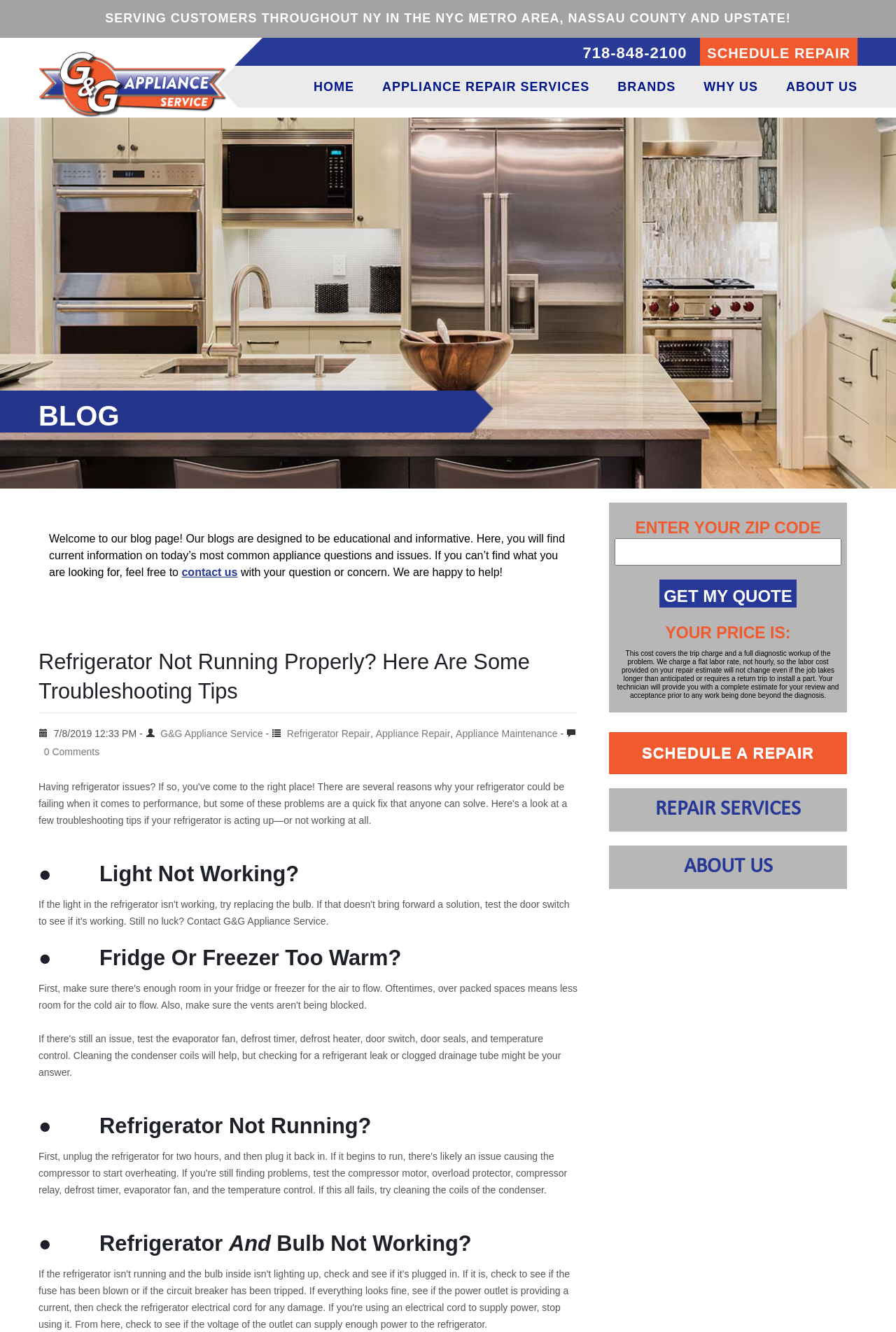Utilize the details in the image to thoroughly answer the following question: What is the topic of the blog post?

I found the answer by looking at the main heading of the blog post, which is 'Refrigerator Not Running Properly? Here Are Some Troubleshooting Tips'.